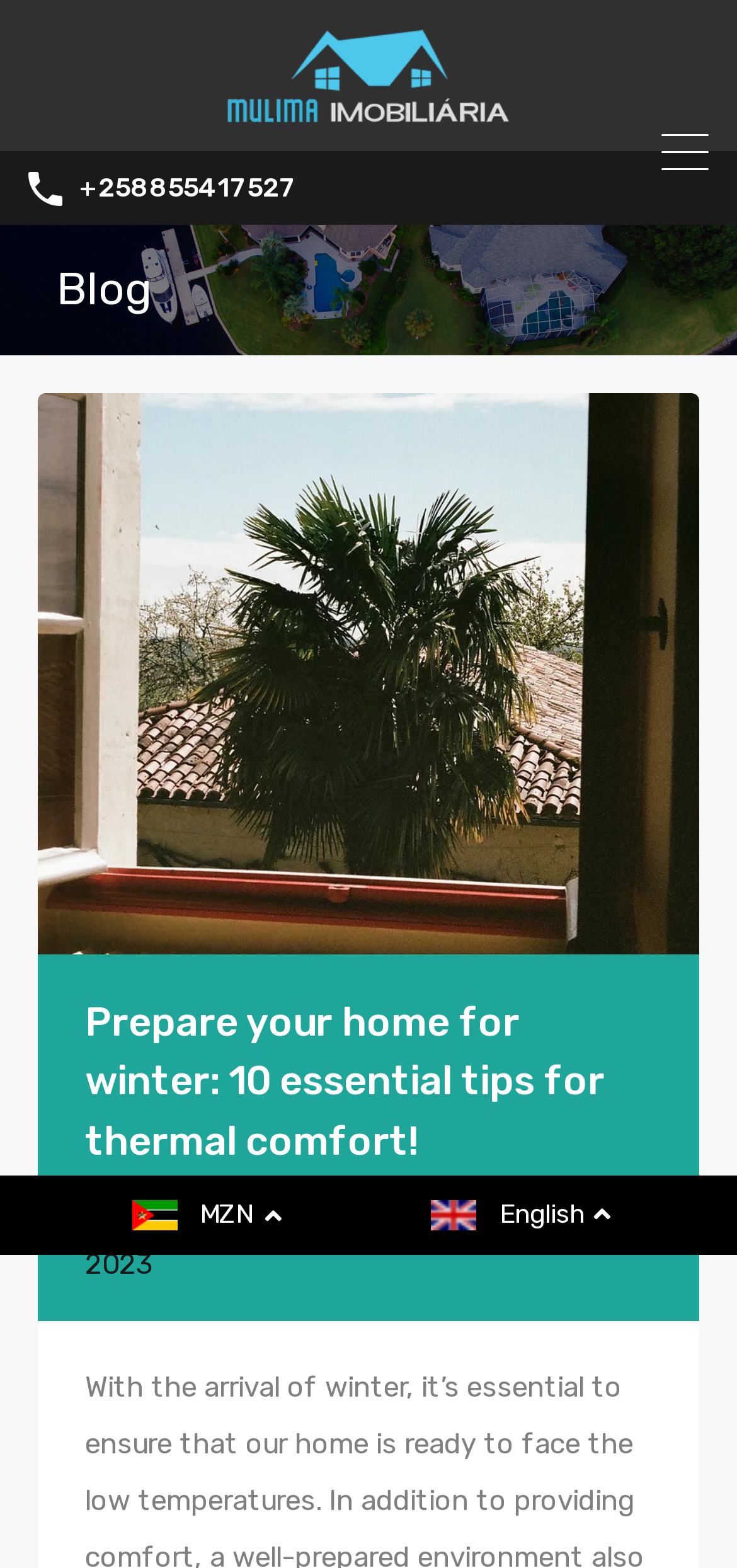Carefully examine the image and provide an in-depth answer to the question: What is the category of the blog post?

The category of the blog post can be determined by looking at the link 'Home Tips' which suggests that the post is categorized under Home Tips.